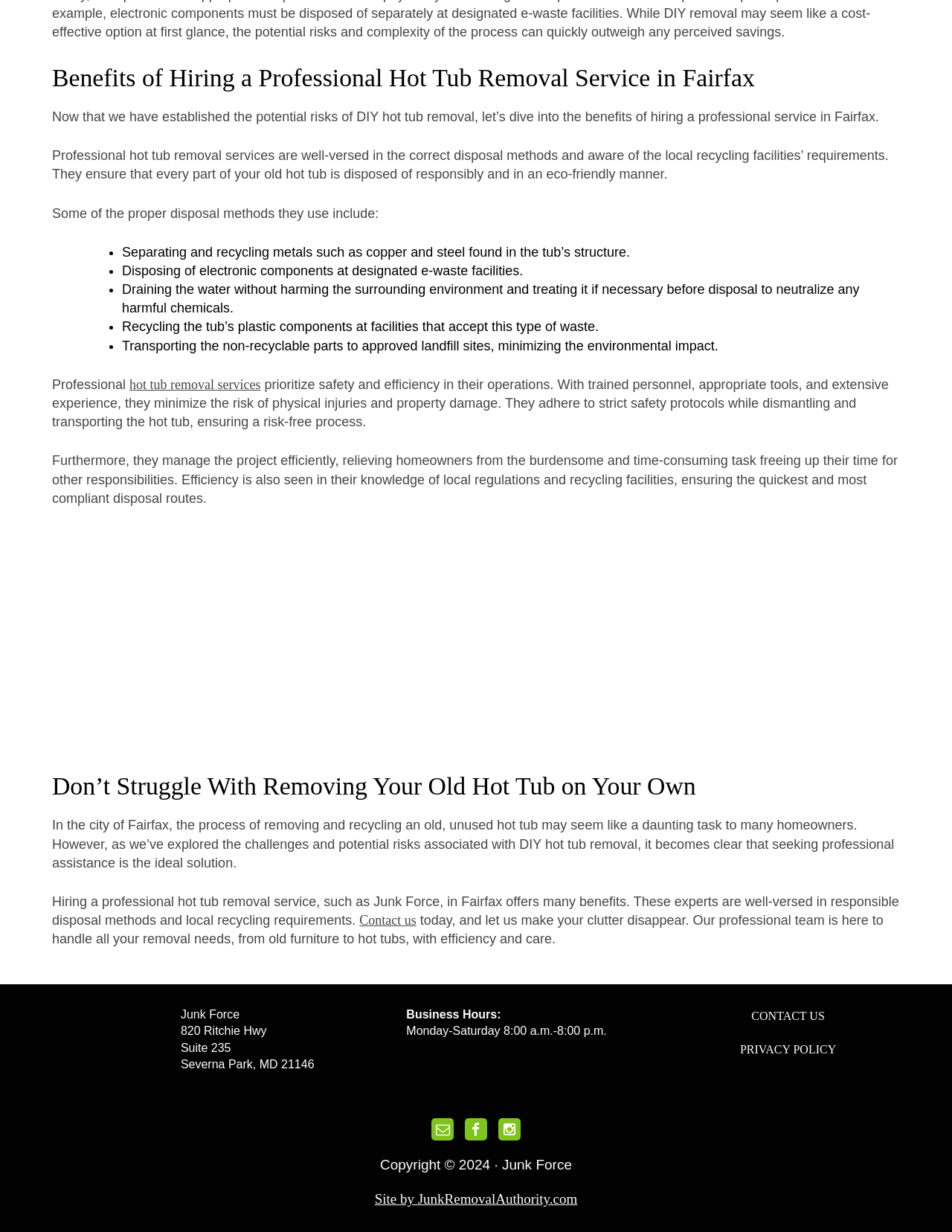Please determine the bounding box coordinates, formatted as (top-left x, top-left y, bottom-right x, bottom-right y), with all values as floating point numbers between 0 and 1. Identify the bounding box of the region described as: facebook

[0.484, 0.91, 0.519, 0.923]